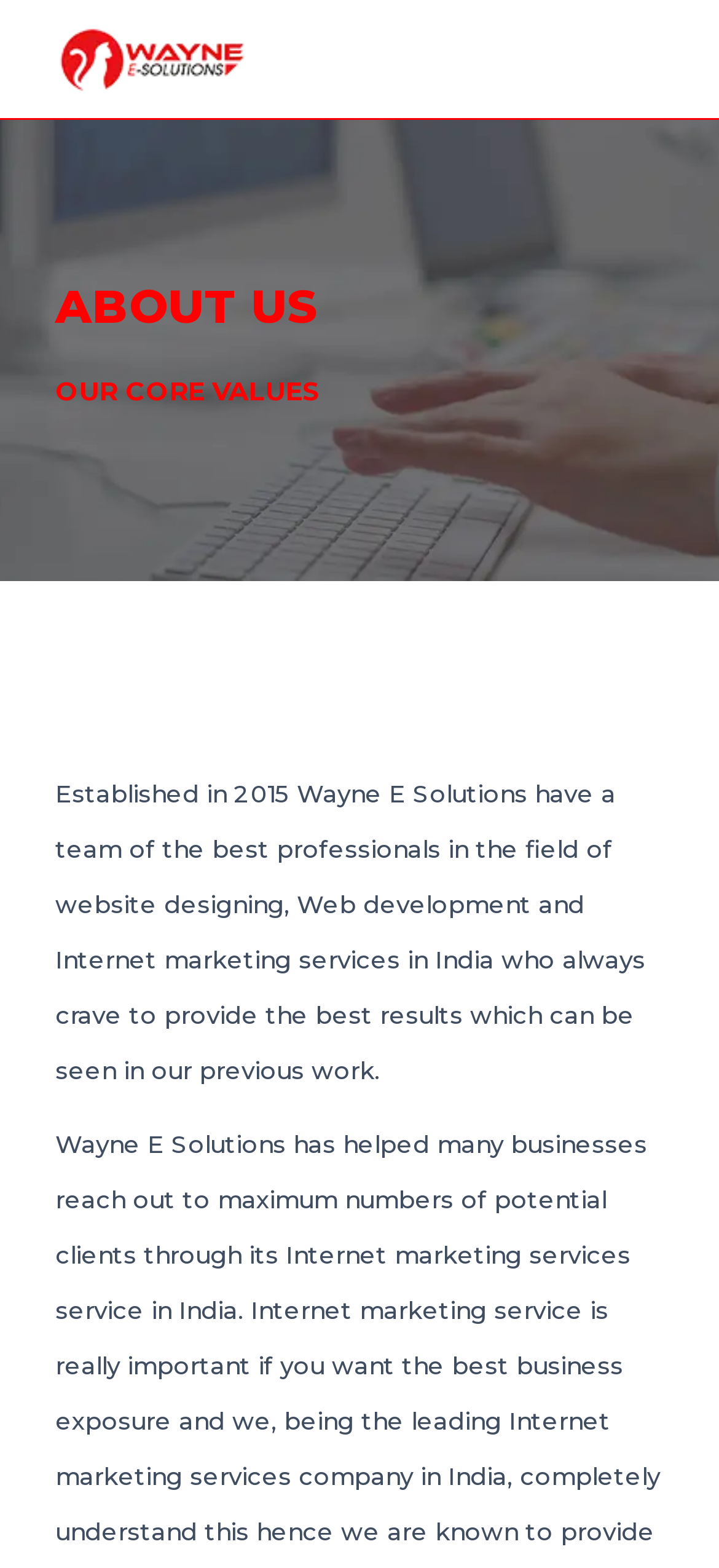Please respond in a single word or phrase: 
What year was Wayne E Solutions established?

2015